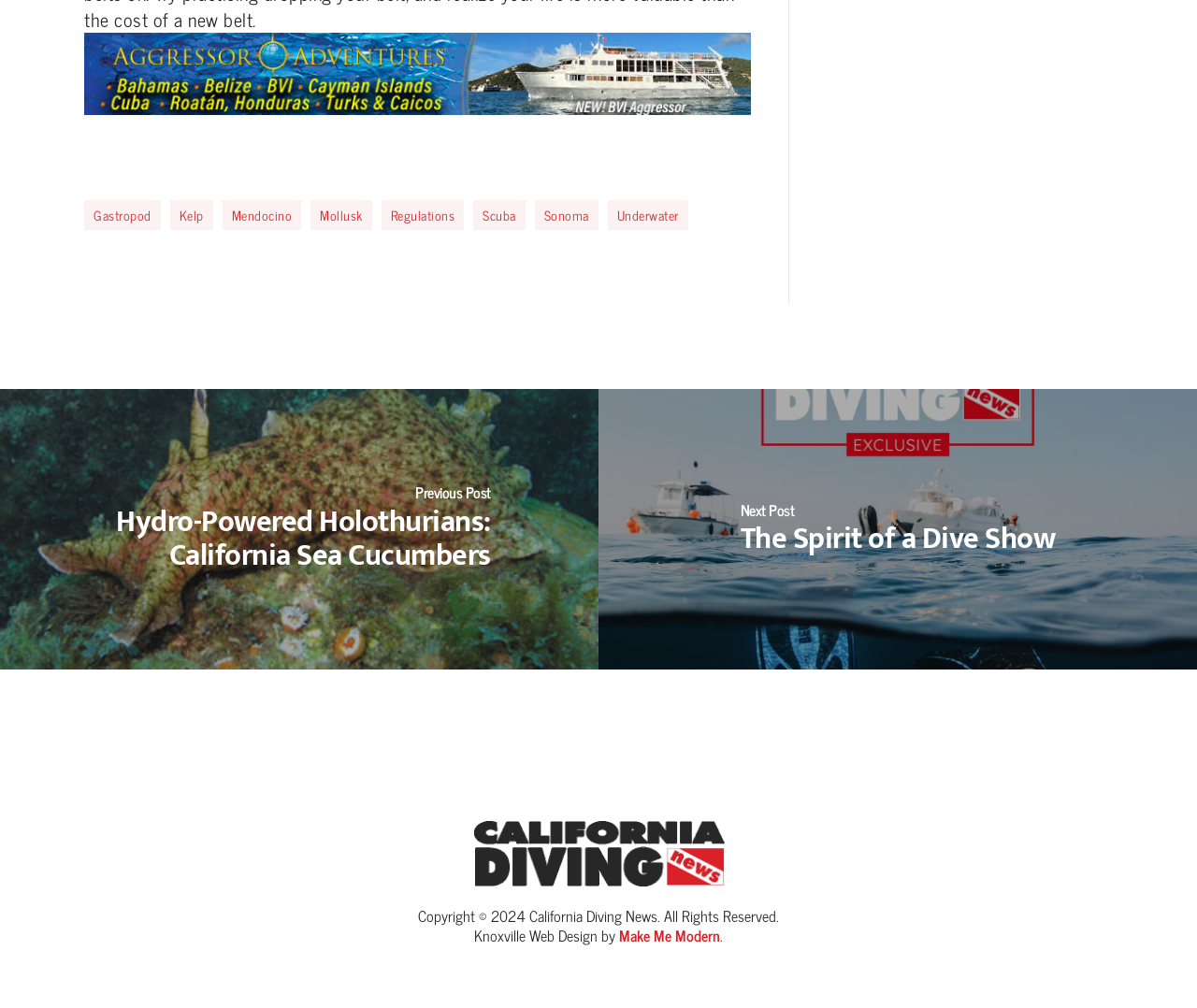What is the name of the website? Using the information from the screenshot, answer with a single word or phrase.

California Diving News